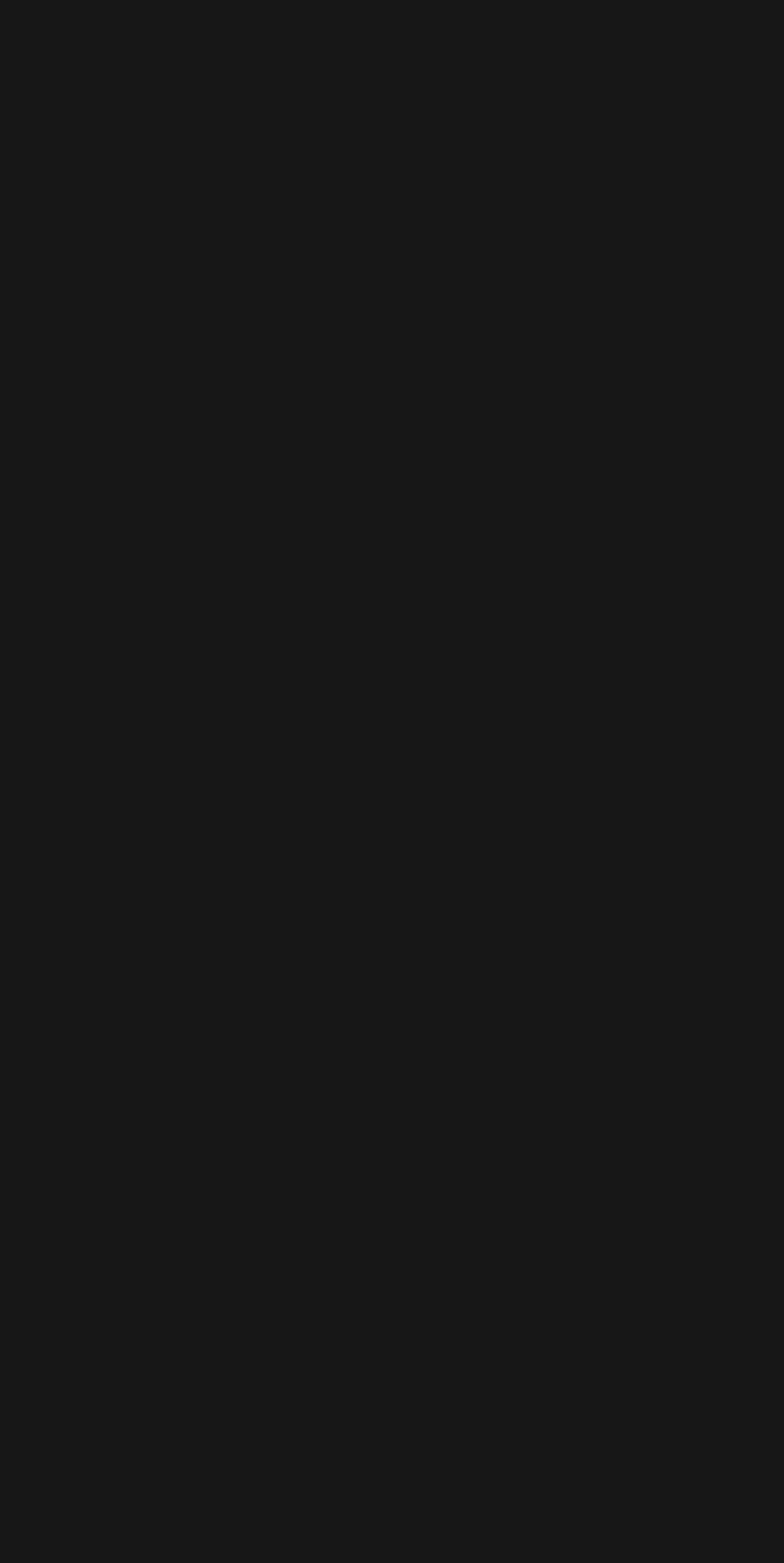Identify the bounding box coordinates for the element you need to click to achieve the following task: "Click on Our Books". Provide the bounding box coordinates as four float numbers between 0 and 1, in the form [left, top, right, bottom].

[0.377, 0.201, 0.623, 0.226]